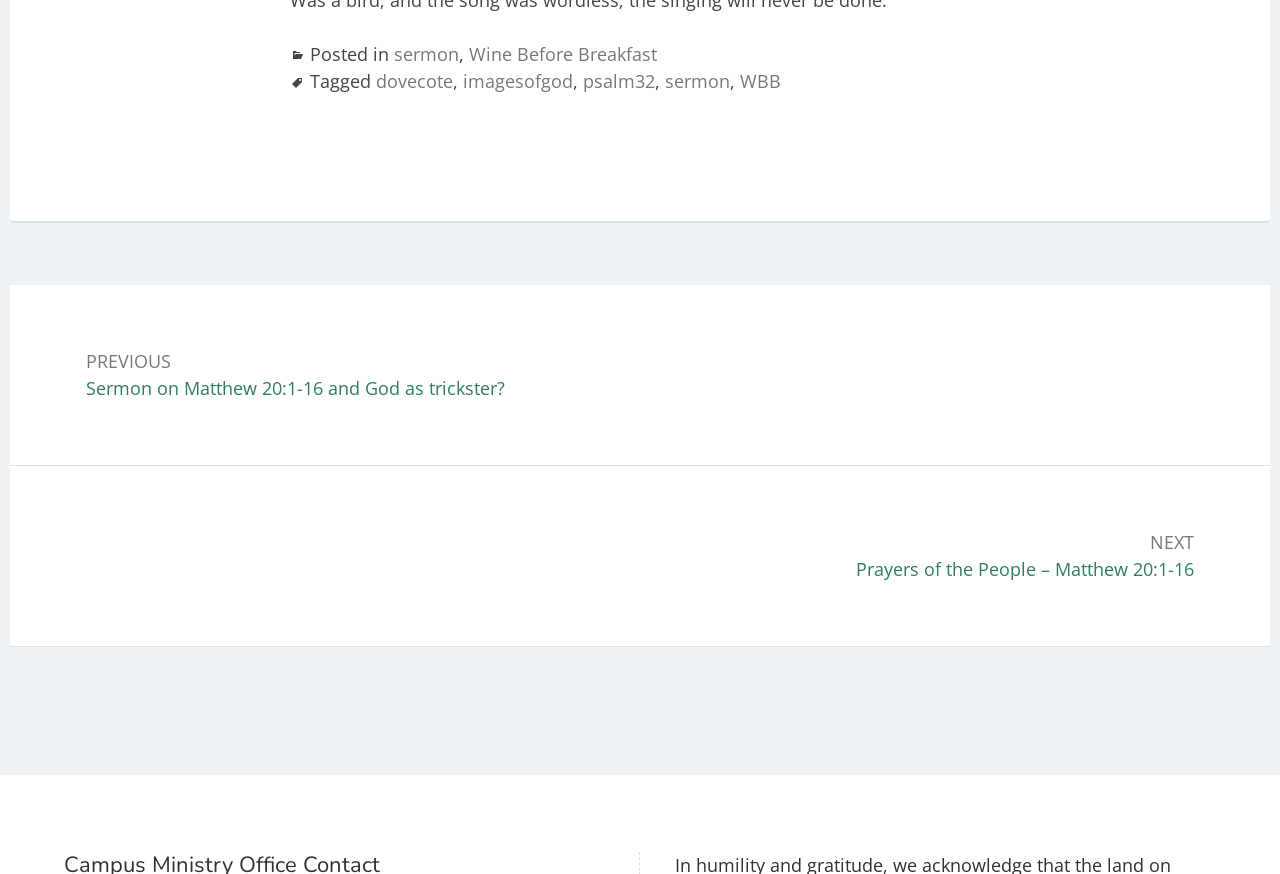Provide a brief response using a word or short phrase to this question:
How many tags are associated with the post?

4